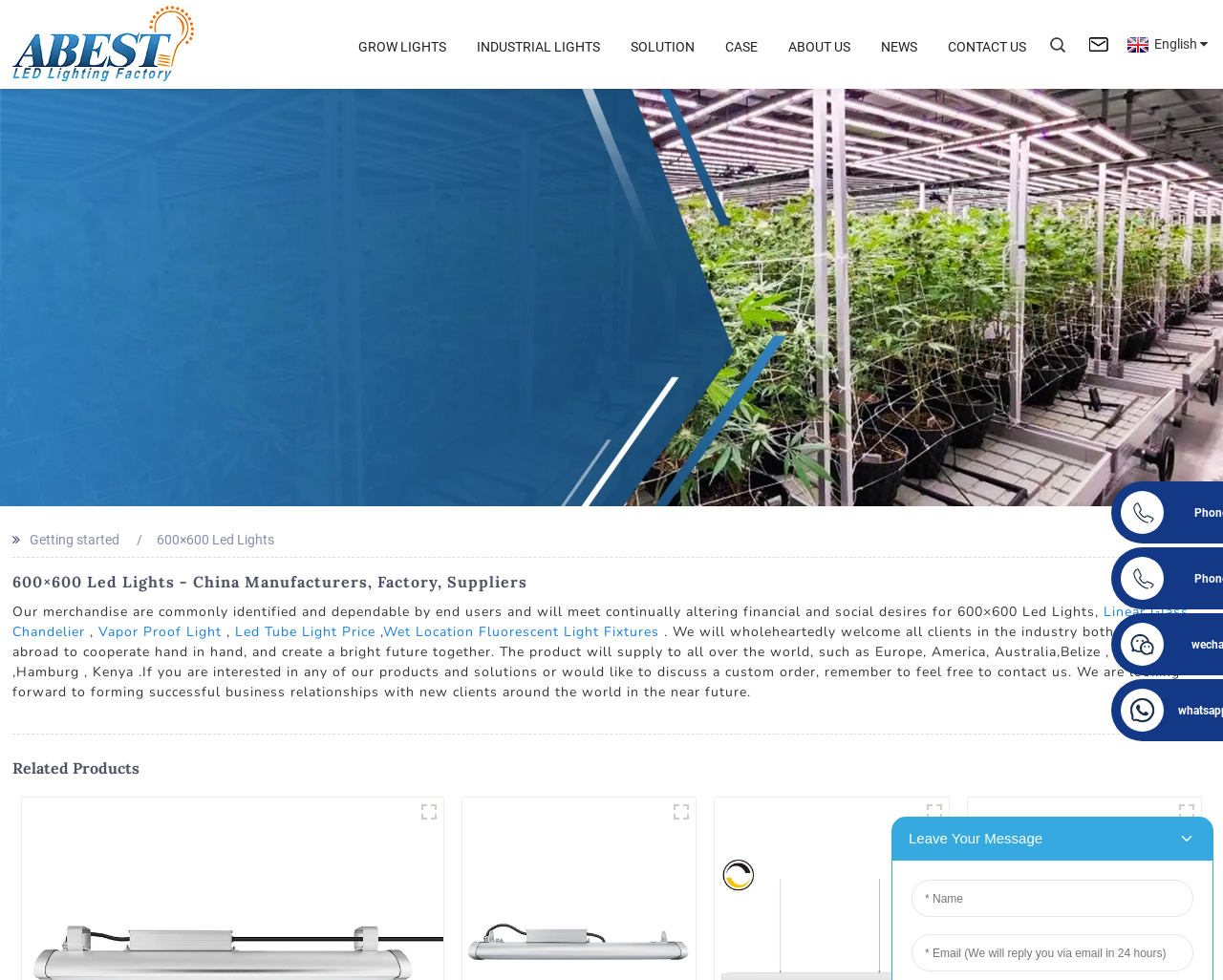Use a single word or phrase to answer this question: 
What type of products are showcased on this webpage?

Led Lights